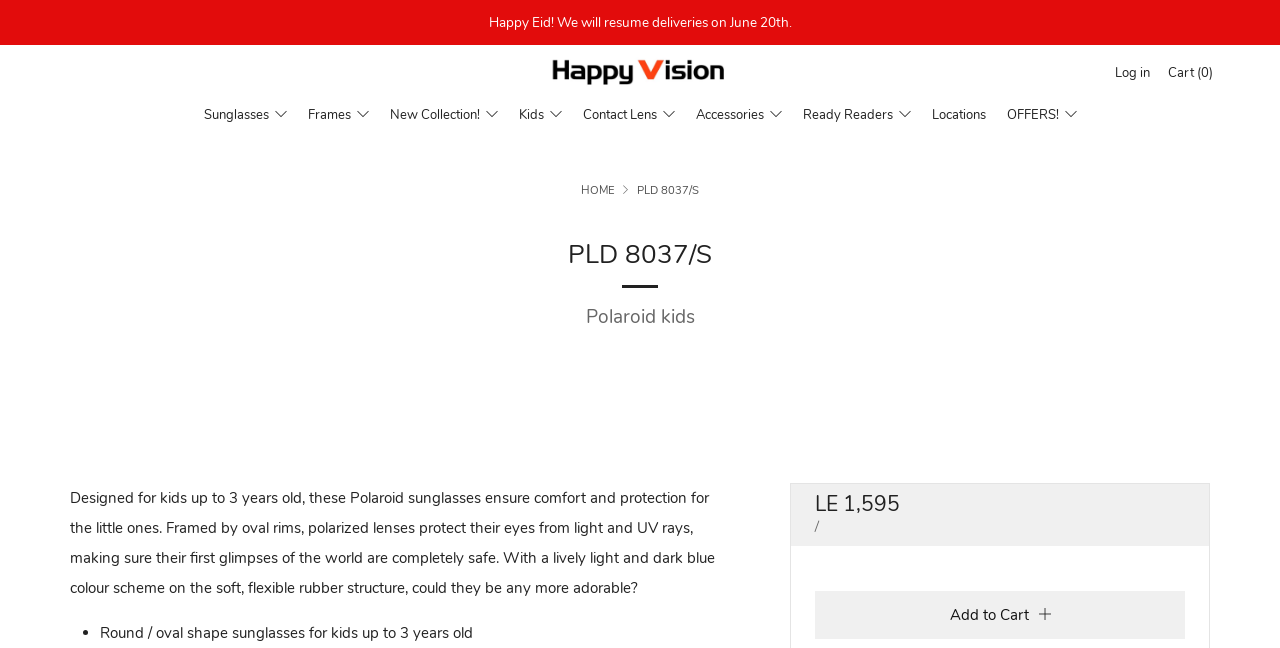Given the webpage screenshot, identify the bounding box of the UI element that matches this description: "Kids".

[0.405, 0.153, 0.439, 0.202]